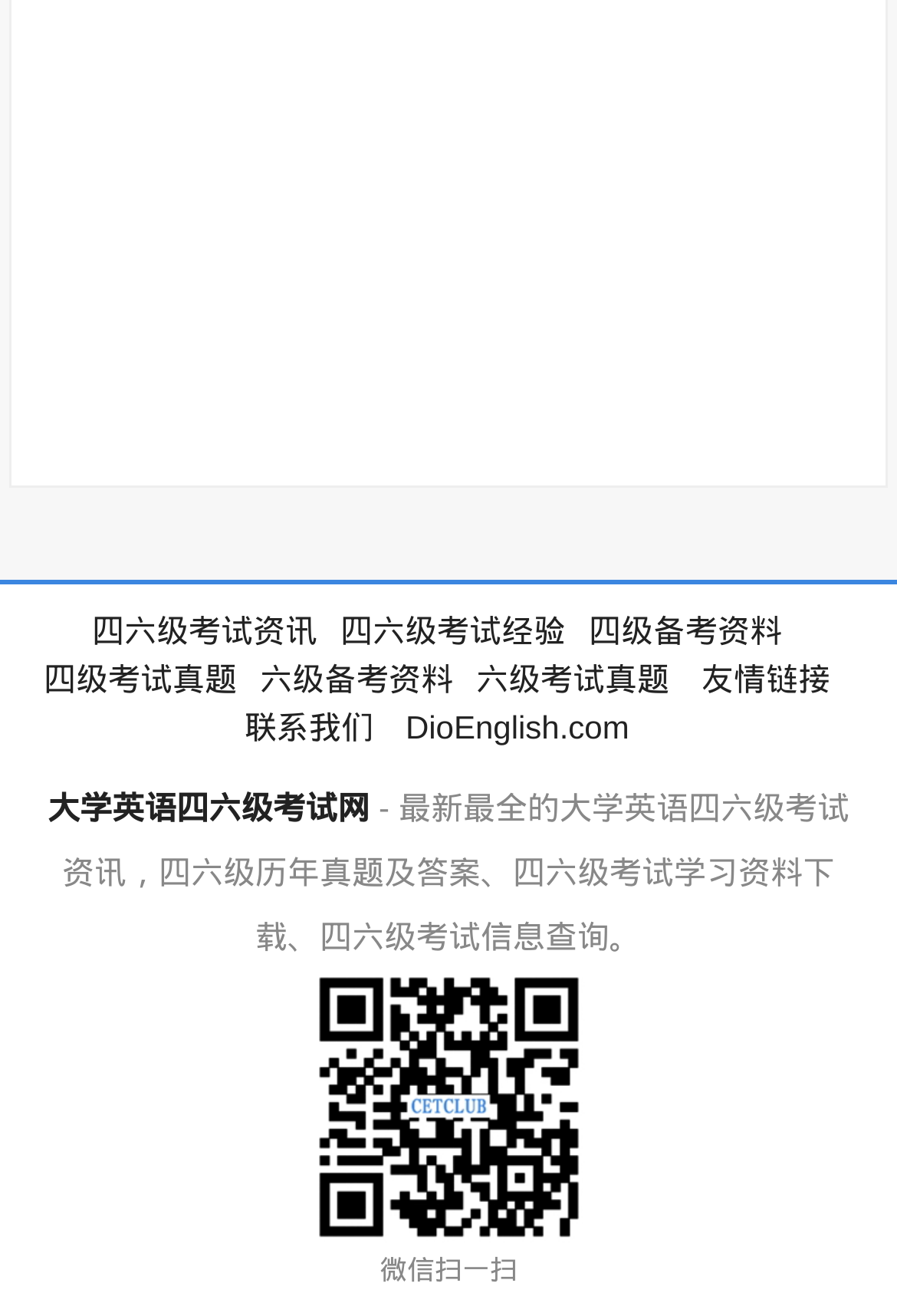Respond to the question with just a single word or phrase: 
How many links are there in the top section?

3